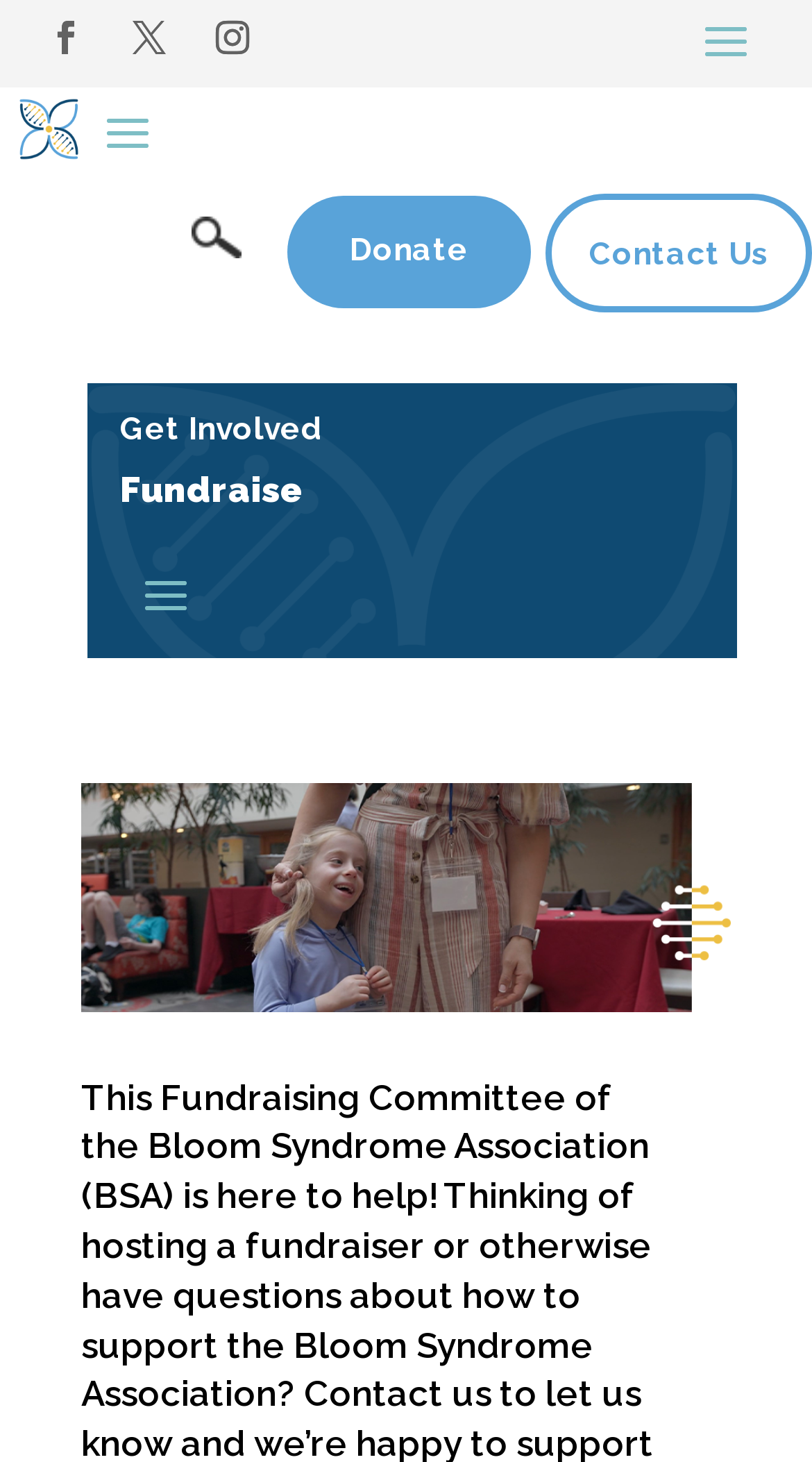Identify the bounding box of the UI component described as: "Follow".

[0.245, 0.003, 0.327, 0.048]